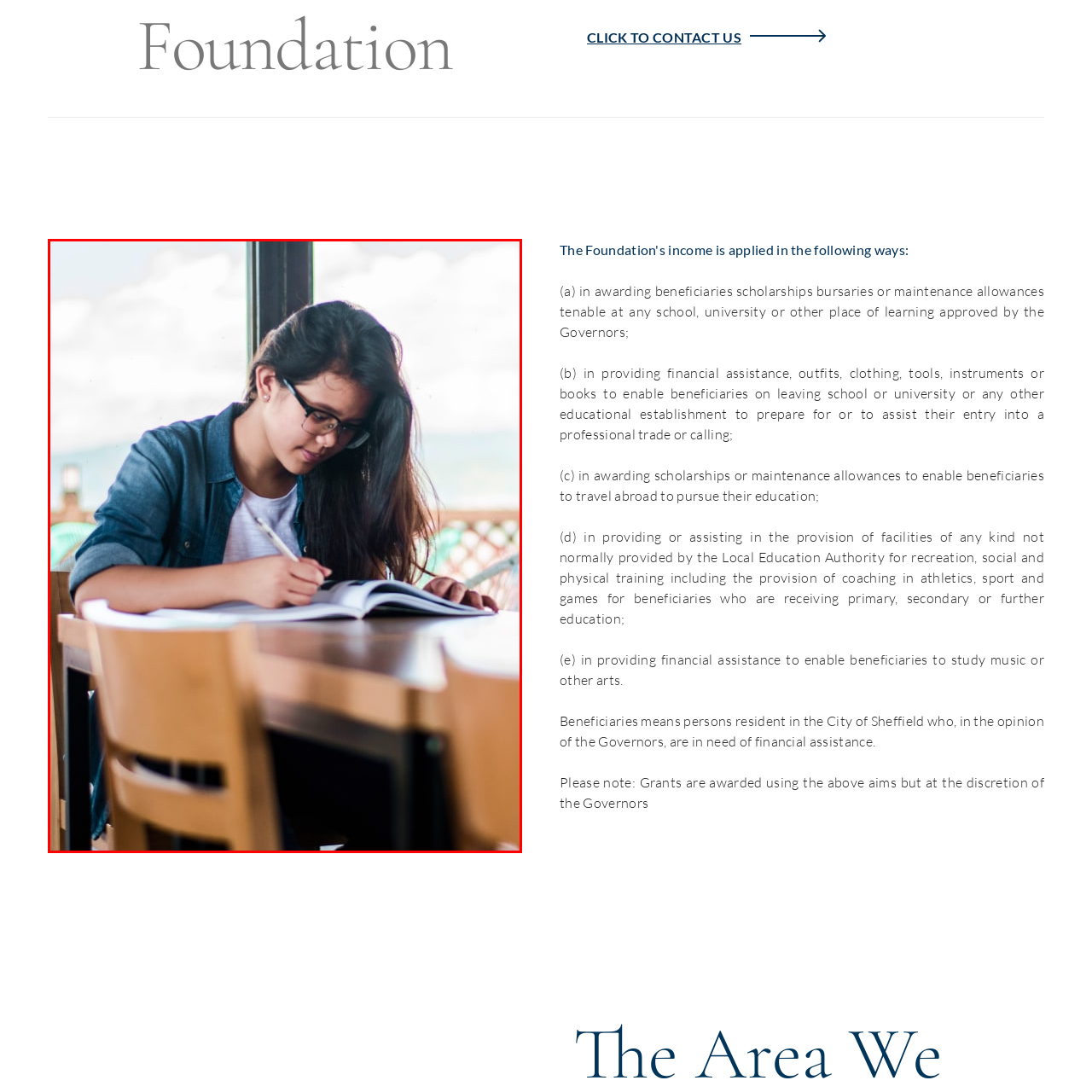Inspect the part framed by the grey rectangle, What type of light is illuminating the workspace? 
Reply with a single word or phrase.

Natural light